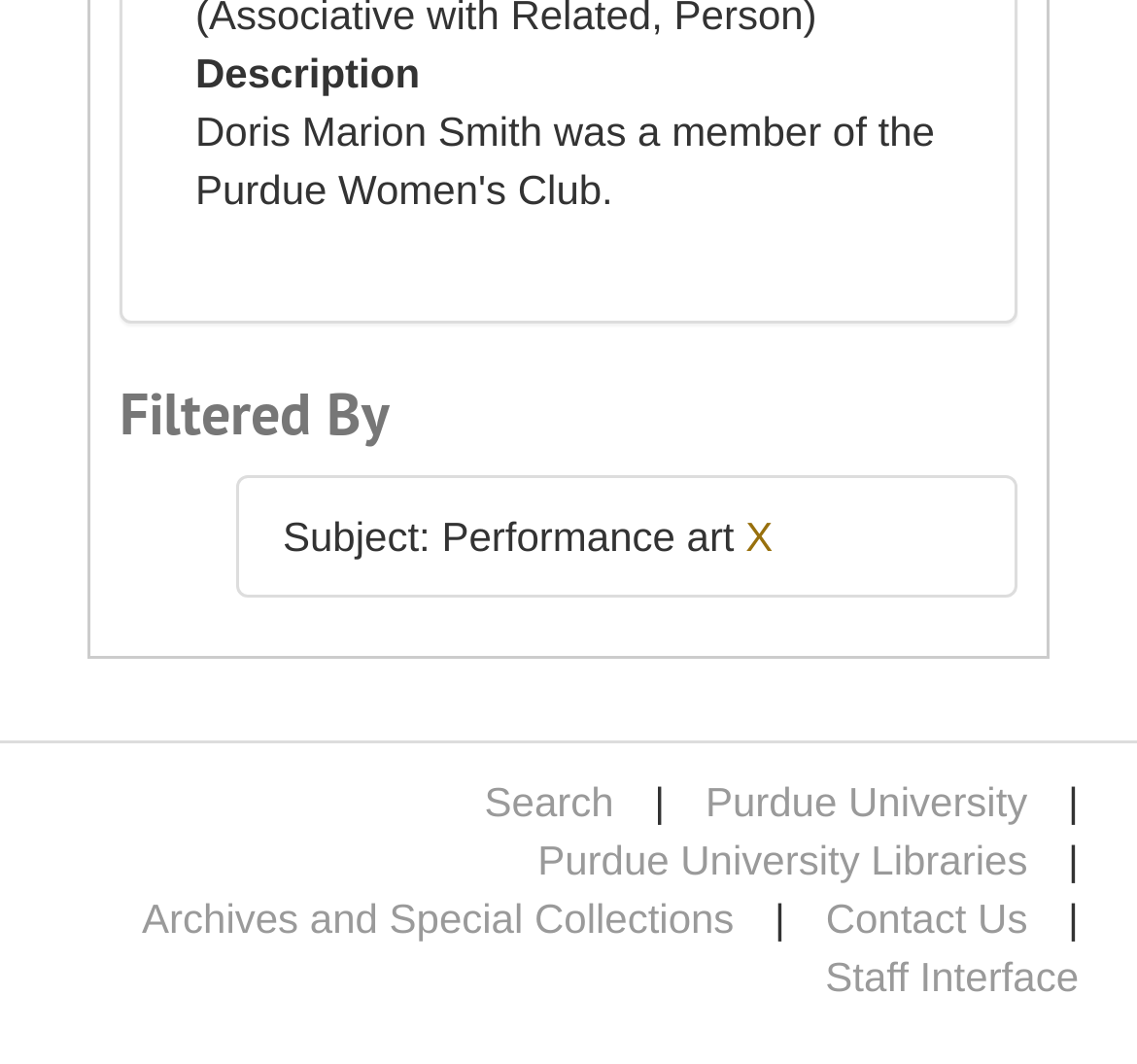Using the element description: "Archives and Special Collections", determine the bounding box coordinates for the specified UI element. The coordinates should be four float numbers between 0 and 1, [left, top, right, bottom].

[0.125, 0.841, 0.646, 0.885]